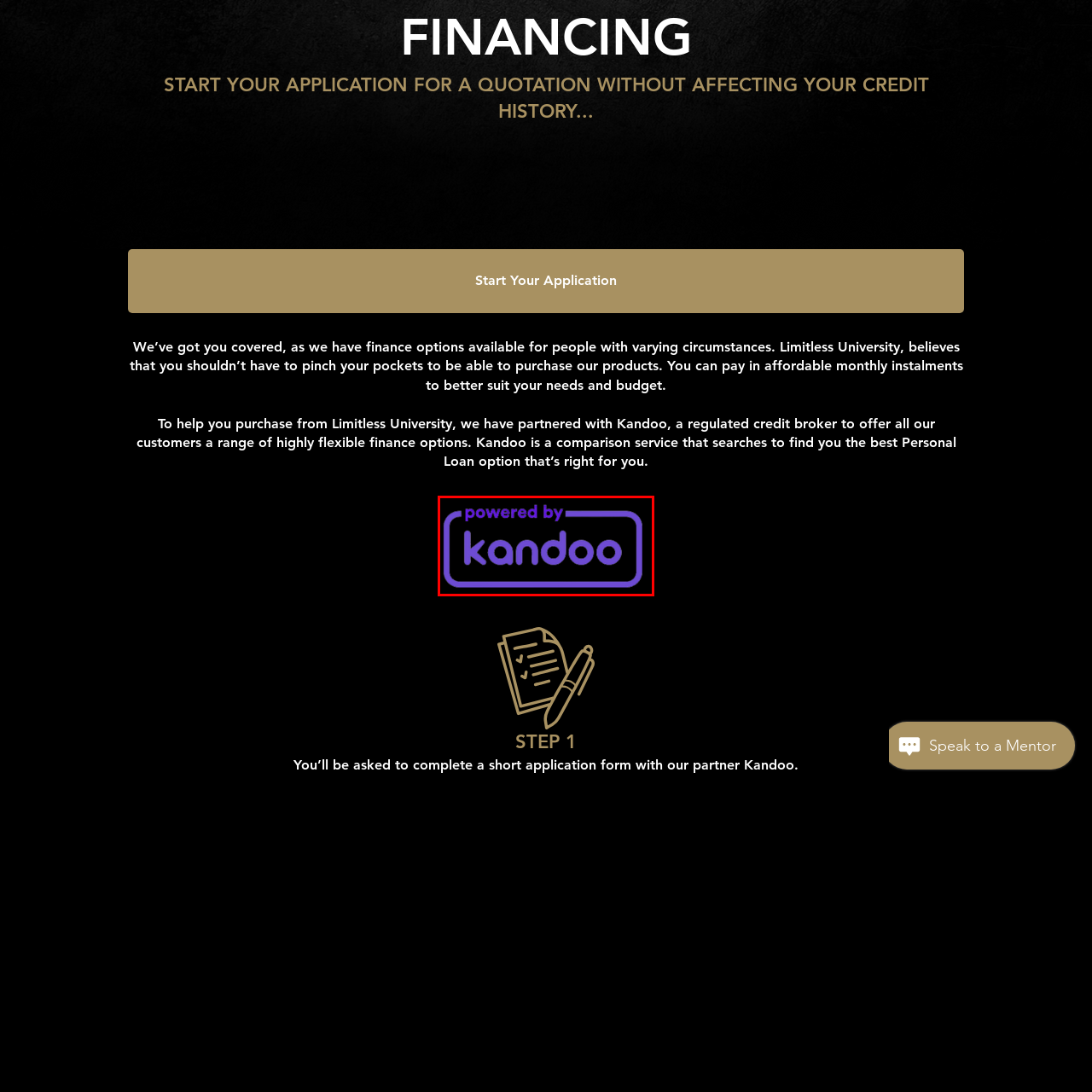Give a detailed narrative of the image enclosed by the red box.

The image prominently features the phrase "powered by Kandoo" in a striking font. The text is set against a contrasting background, with "powered by" appearing in a light purple color that complements the bolder, darker purple of "Kandoo." This branding highlights Kandoo's role as a regulated credit broker, emphasizing its partnership with Limitless University. The visual element serves to assure potential customers of the flexible finance options available to them, encouraging participation in the application process without the risk of affecting their credit history.